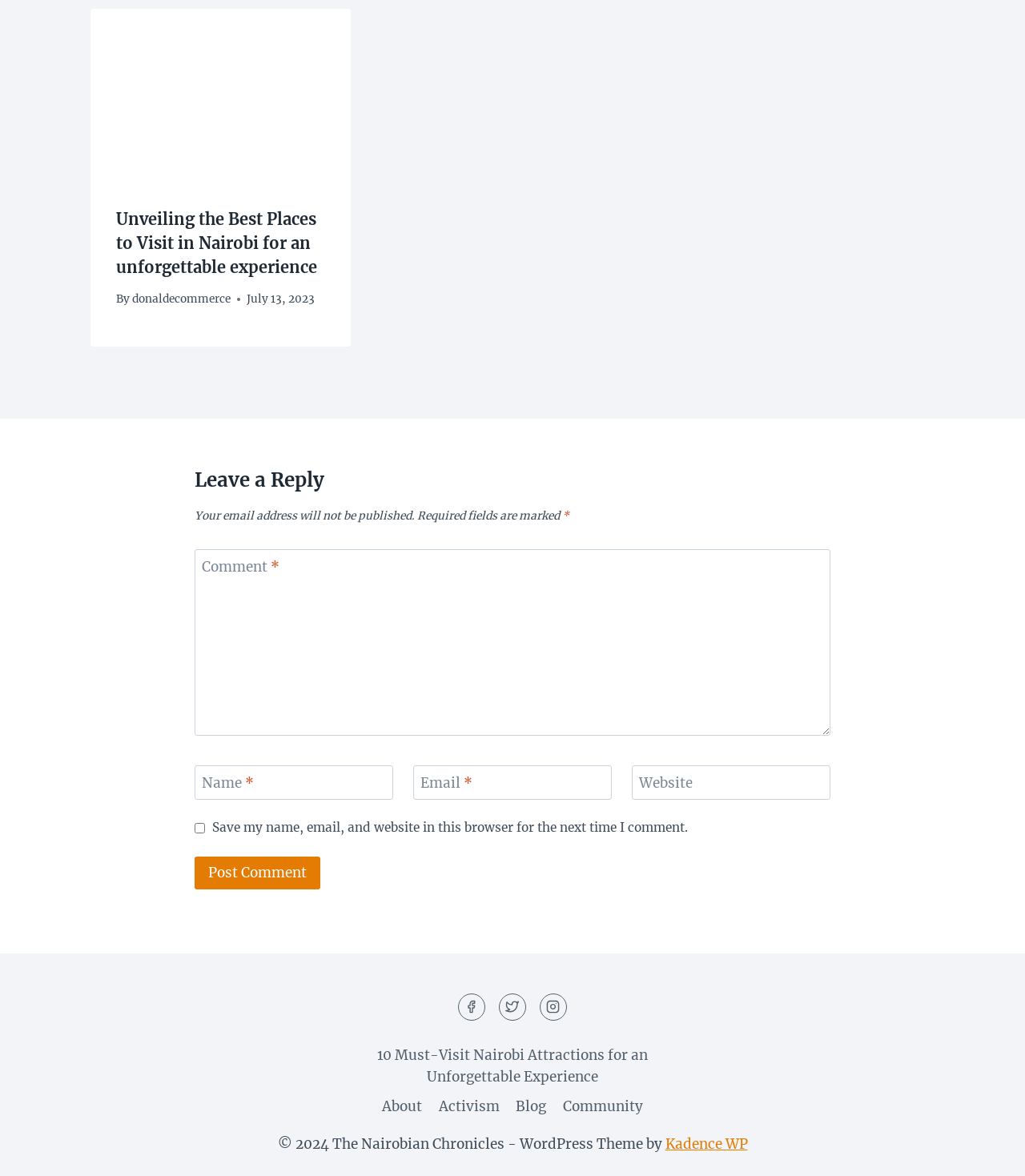Please determine the bounding box coordinates of the section I need to click to accomplish this instruction: "Leave a comment".

[0.19, 0.467, 0.81, 0.625]